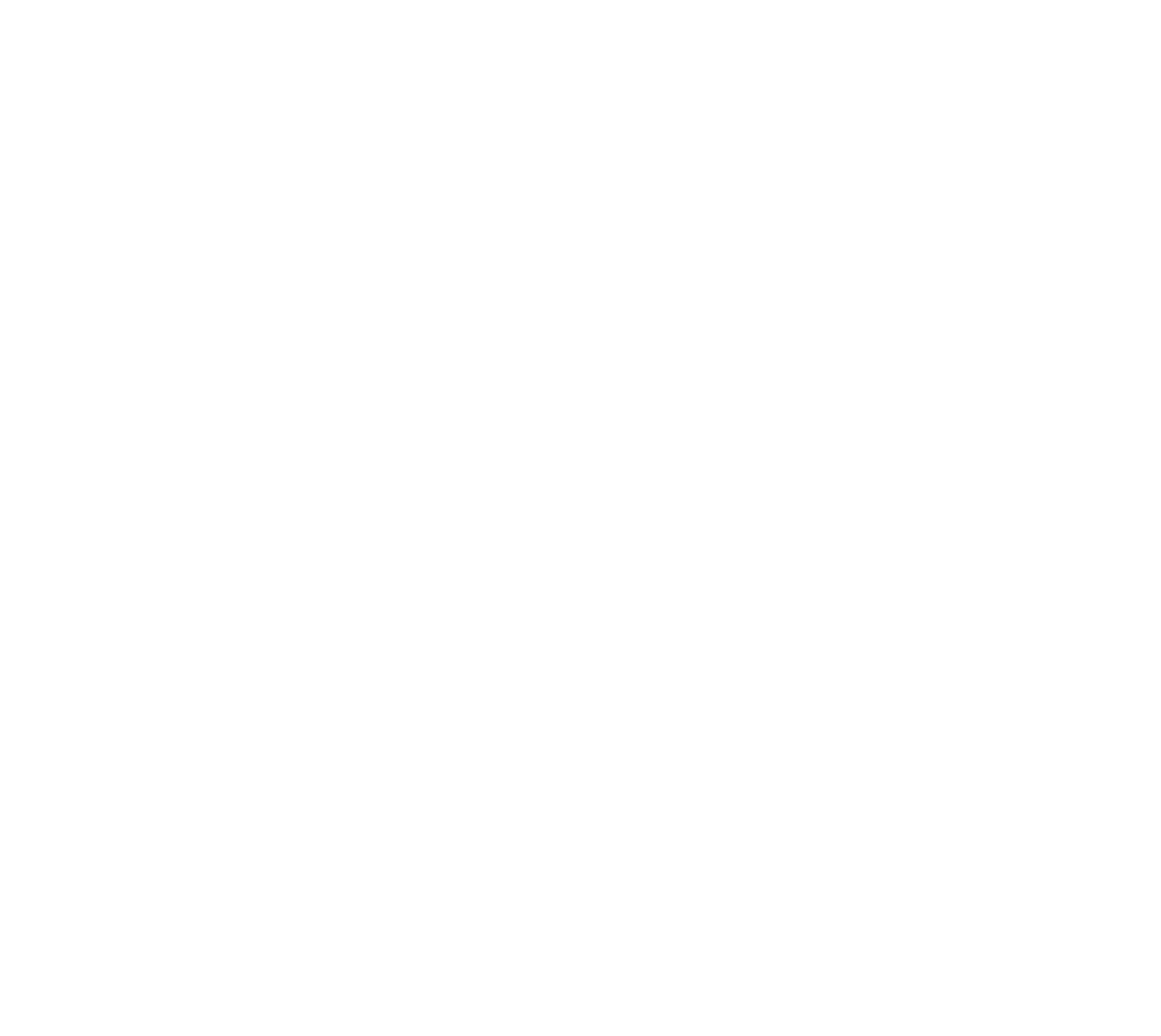What is the name of the resort located on Phi Phi Island? Examine the screenshot and reply using just one word or a brief phrase.

Zeavola Resort